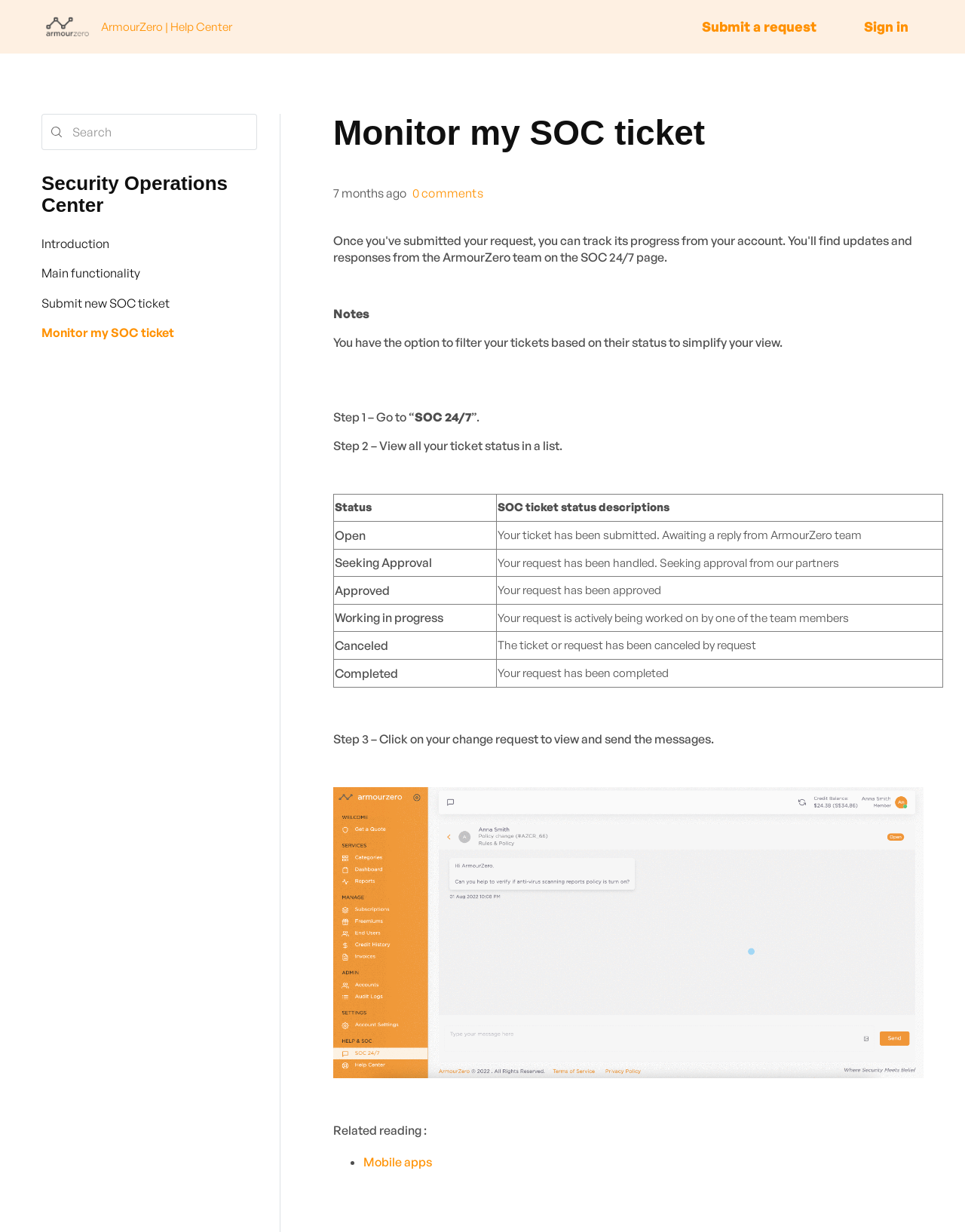Find the main header of the webpage and produce its text content.

Monitor my SOC ticket